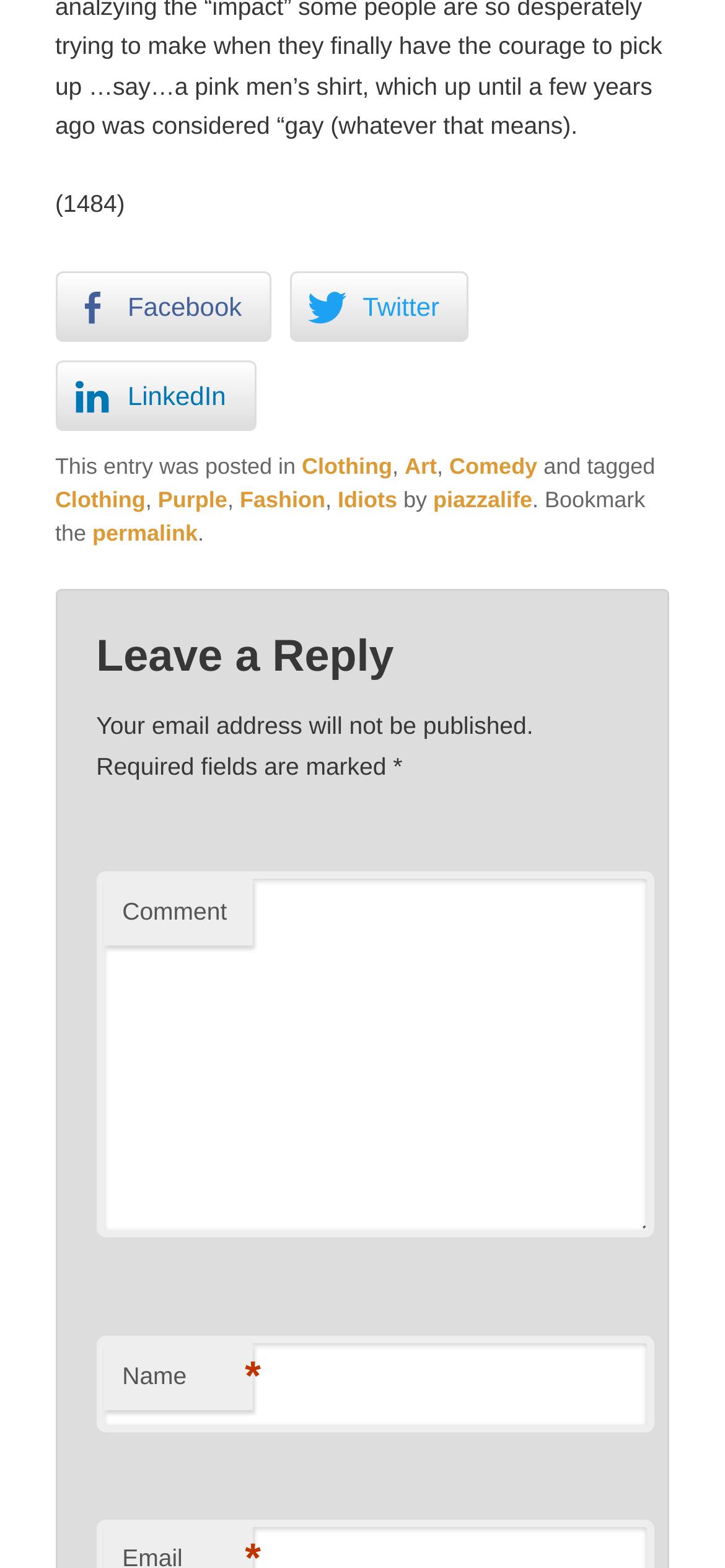Can you find the bounding box coordinates for the UI element given this description: "parent_node: Comment name="comment""? Provide the coordinates as four float numbers between 0 and 1: [left, top, right, bottom].

[0.133, 0.556, 0.902, 0.789]